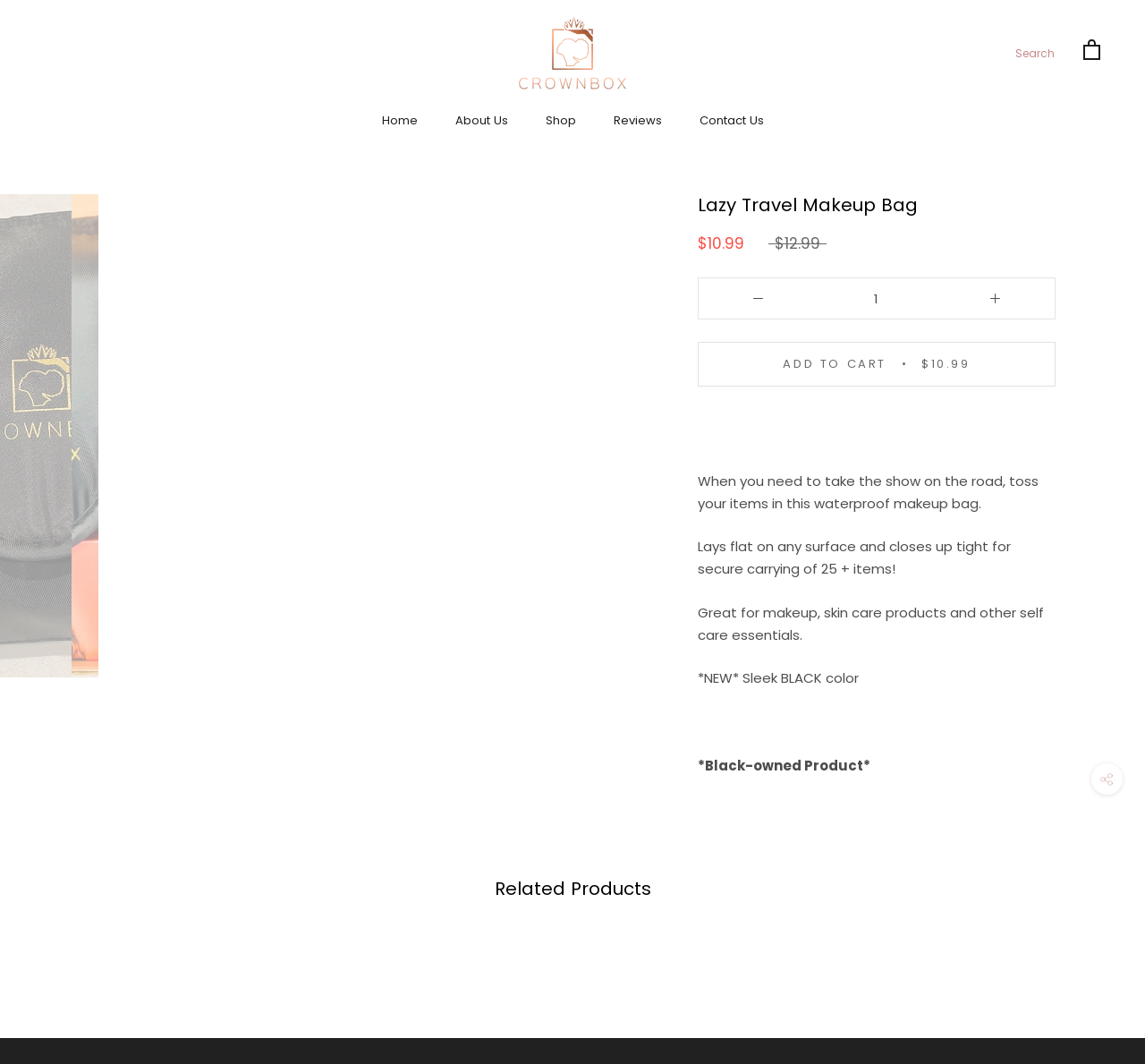Using the element description Add to cart $10.99, predict the bounding box coordinates for the UI element. Provide the coordinates in (top-left x, top-left y, bottom-right x, bottom-right y) format with values ranging from 0 to 1.

[0.609, 0.321, 0.922, 0.363]